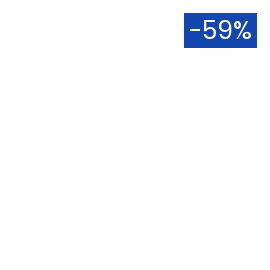What is the purpose of the label design? Analyze the screenshot and reply with just one word or a short phrase.

To attract buyers